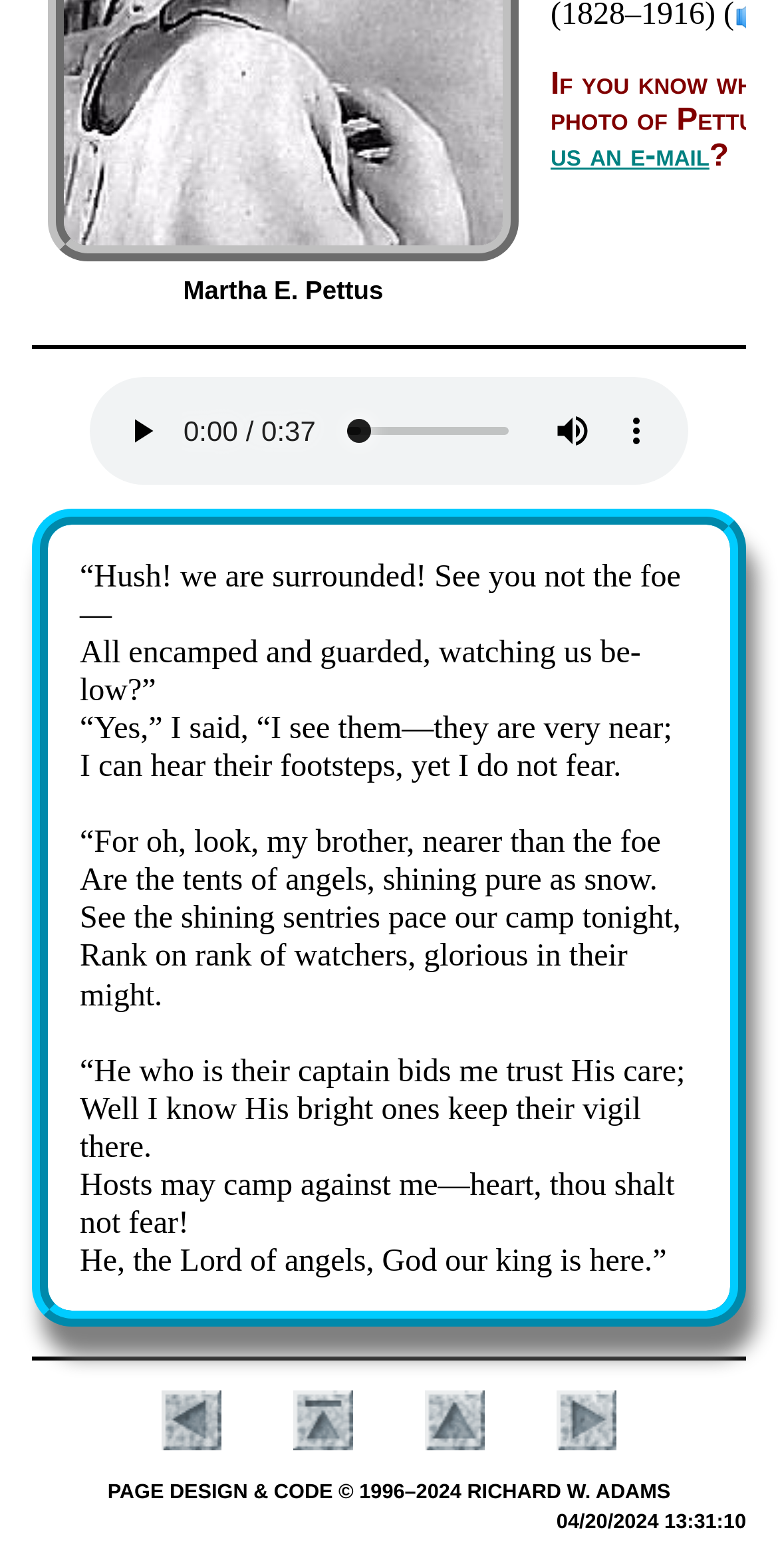Provide the bounding box for the UI element matching this description: "title="Home"".

[0.377, 0.895, 0.454, 0.916]